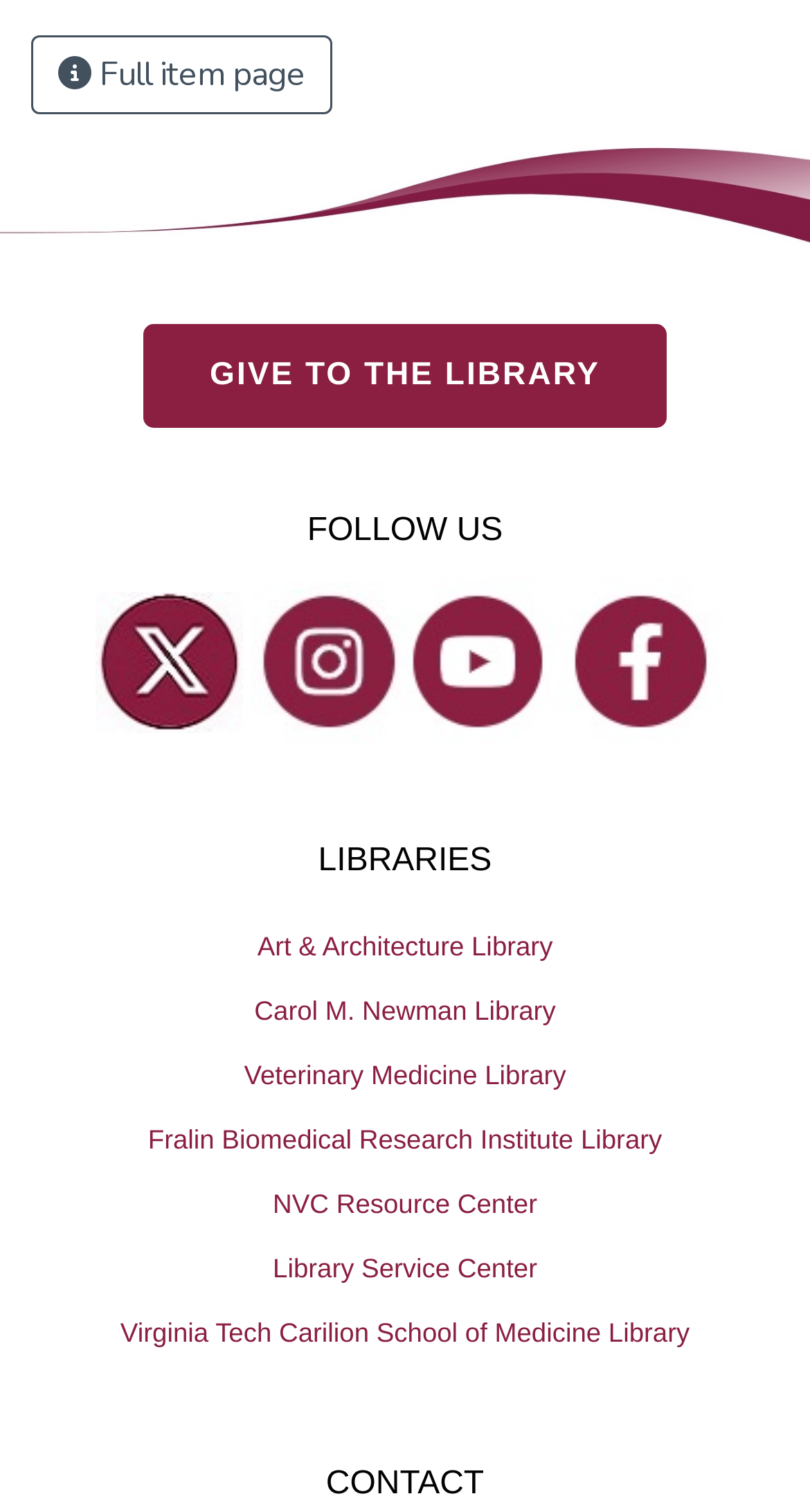Locate the bounding box coordinates of the element that should be clicked to fulfill the instruction: "Follow on Twitter".

[0.145, 0.404, 0.273, 0.473]